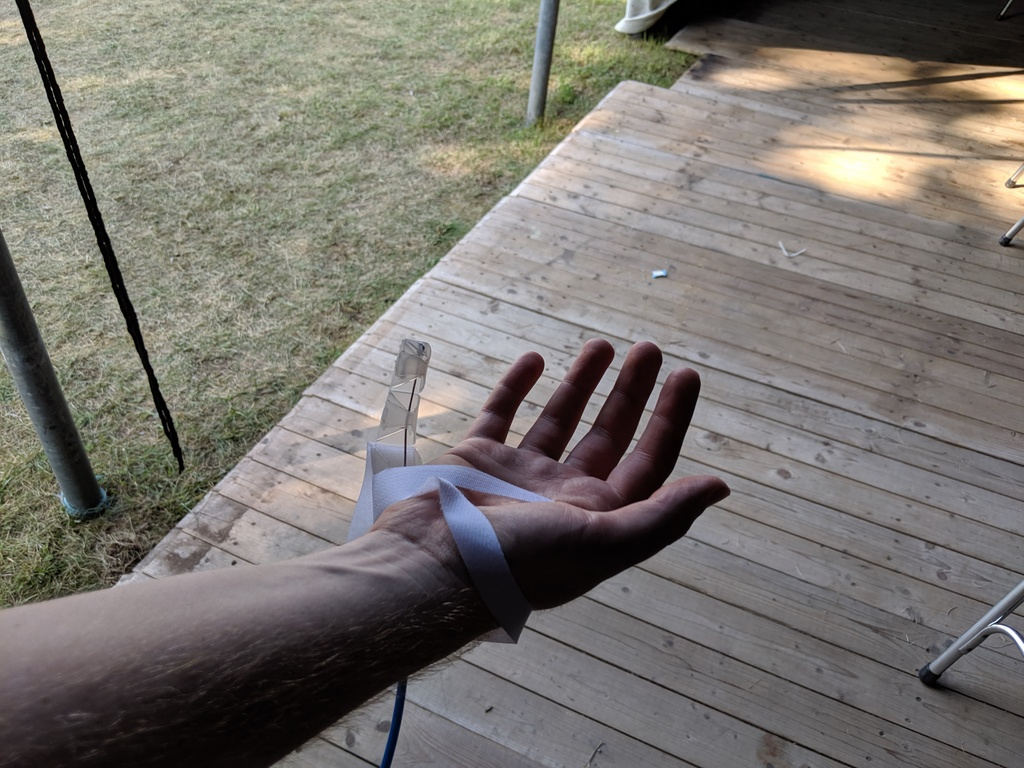Use a single word or phrase to answer the question:
Is the scene set indoors?

No